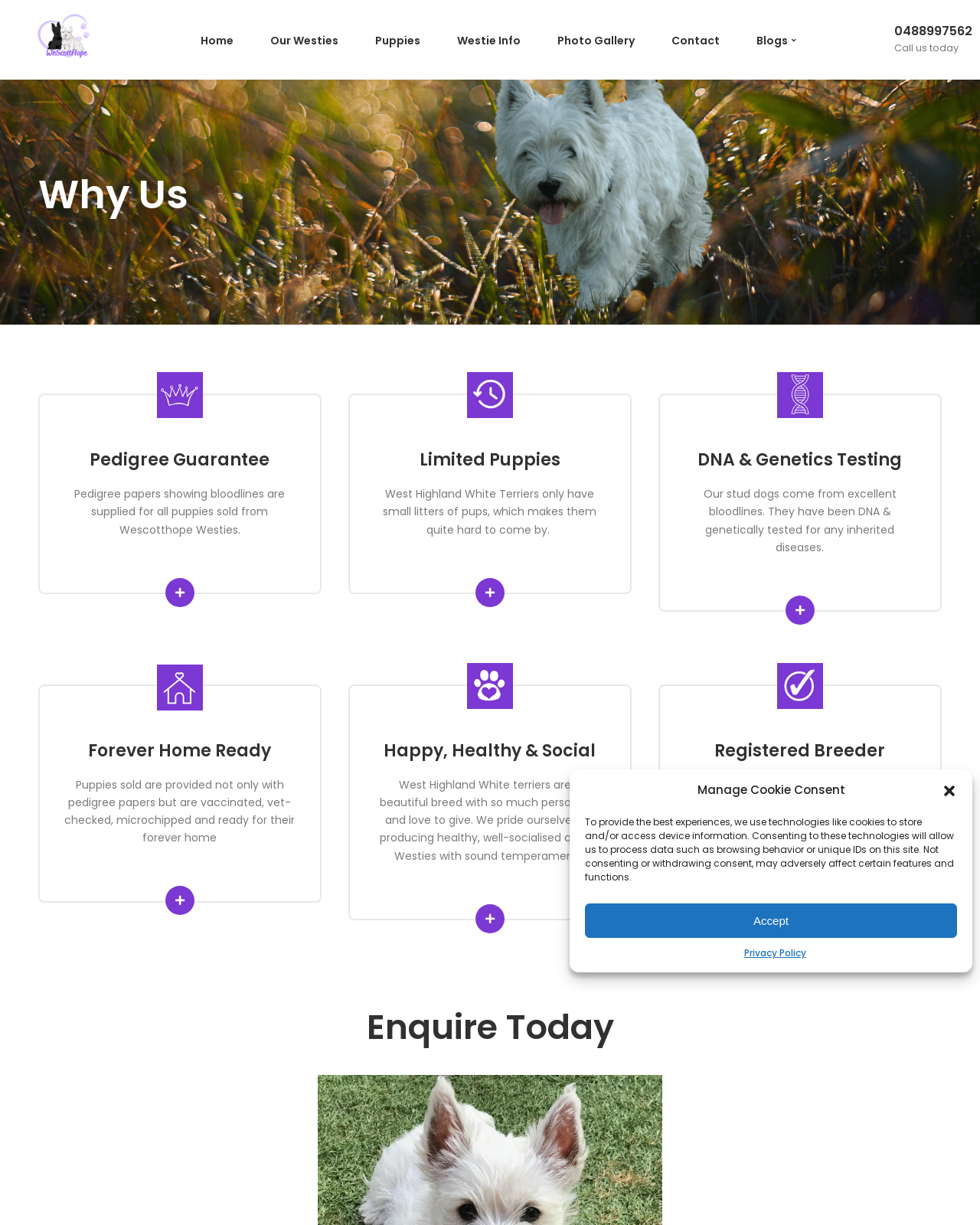Provide an in-depth description of the elements and layout of the webpage.

This webpage is about Wescotthopewesties, a breeder of West Highland White Terriers. At the top, there is a navigation menu with links to different sections of the website, including "Home", "Our Westies", "Puppies", "Westie Info", "Photo Gallery", "Contact", and "Blogs". 

Below the navigation menu, there is a heading "Why Us" and a phone number "0488997562" with a call-to-action "Call us today". 

The main content of the webpage is divided into several sections, each with a heading and a brief description. The sections are "Pedigree Guarantee", "Limited Puppies", "DNA & Genetics Testing", "Forever Home Ready", "Happy, Healthy & Social", and "Registered Breeder". 

In the "Pedigree Guarantee" section, it is mentioned that pedigree papers showing bloodlines are supplied for all puppies sold. 

The "Limited Puppies" section explains that West Highland White Terriers have small litters, making them hard to come by. 

The "DNA & Genetics Testing" section states that their stud dogs come from excellent bloodlines and have been DNA and genetically tested for inherited diseases. 

The "Forever Home Ready" section mentions that puppies are provided with pedigree papers, vaccinated, vet-checked, microchipped, and ready for their forever home. 

The "Happy, Healthy & Social" section describes West Highland White Terriers as a beautiful breed with a lot of personality and love to give, and that the breeder prides themselves on producing healthy, well-socialized quality Westies with sound temperaments. 

Finally, the "Registered Breeder" section states that the breeder is a registered pedigree breeder with Dogs Victoria and provides their registration number and source number. 

At the bottom of the page, there is a call-to-action "Enquire Today".